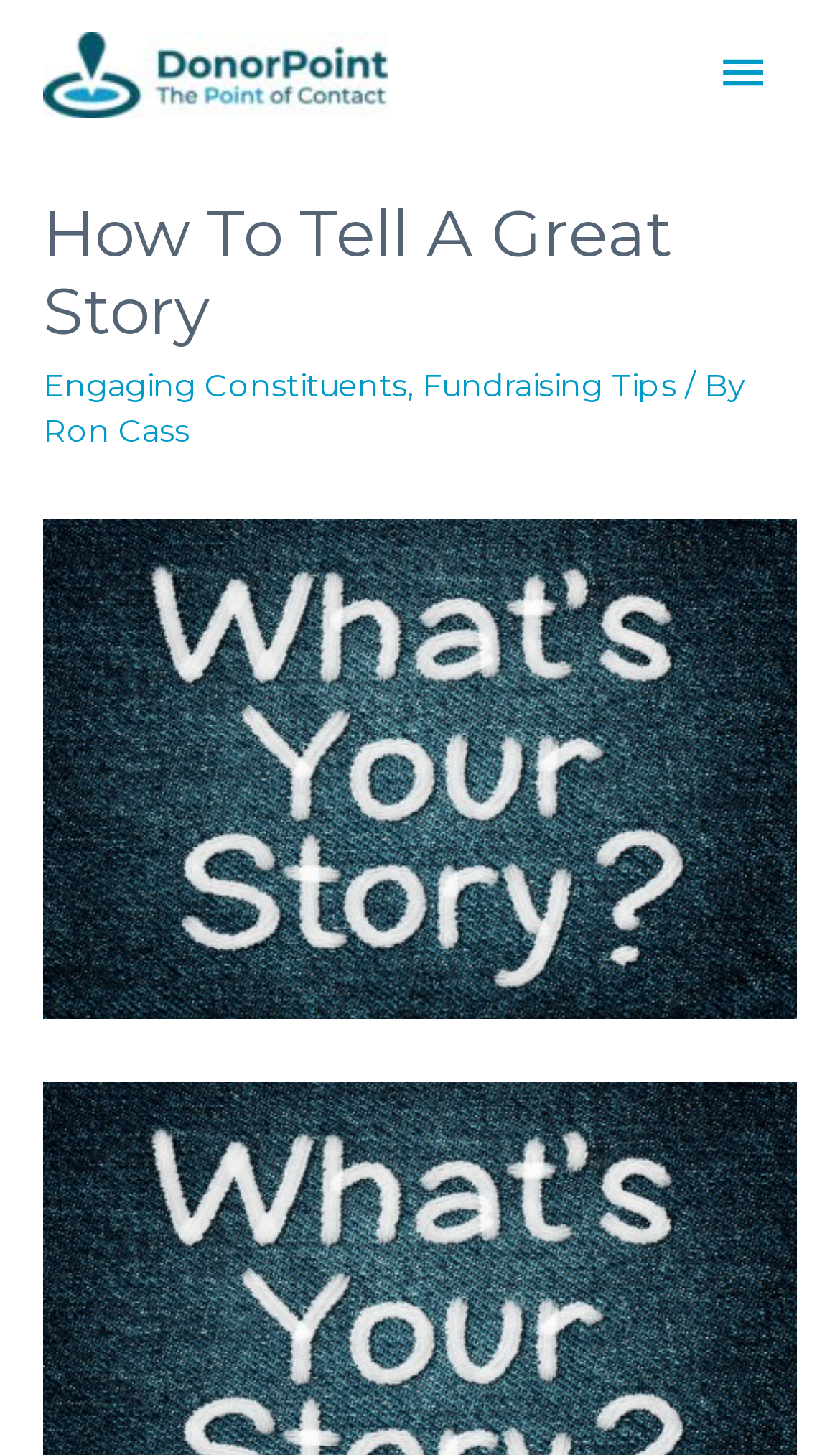Give a detailed account of the webpage.

The webpage is focused on the topic of storytelling for nonprofits, with the main title "How To Tell A Great Story" prominently displayed at the top. Below the title, there is a horizontal navigation menu with a main menu button on the right side, which can be expanded to reveal more options.

On the top-left corner, there is a logo image and a link to "DonorPoint". Above the main title, there is a header section that contains three links: "Engaging Constituents", "Fundraising Tips", and "Ron Cass", with commas separating them. The links are arranged horizontally, with "Engaging Constituents" on the left, "Fundraising Tips" in the middle, and "Ron Cass" on the right.

The webpage appears to be an article or blog post, with the main content area below the header section. The meta description suggests that the page contains six expert articles offering inspiration and tips on storytelling for nonprofits, but the accessibility tree does not provide further details on the content of these articles.